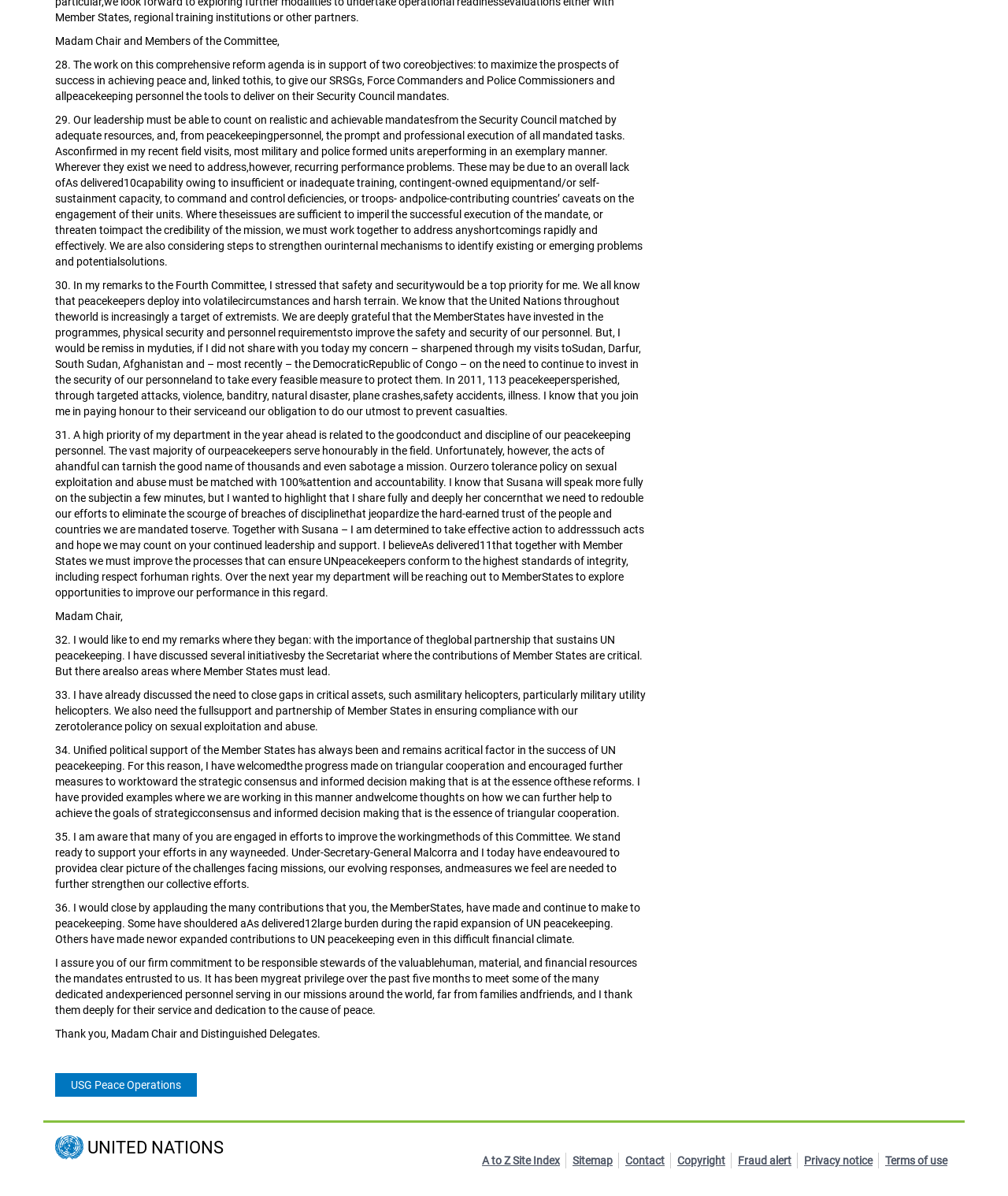Use a single word or phrase to answer the question:
What is the speaker's department's priority?

Good conduct and discipline of peacekeeping personnel